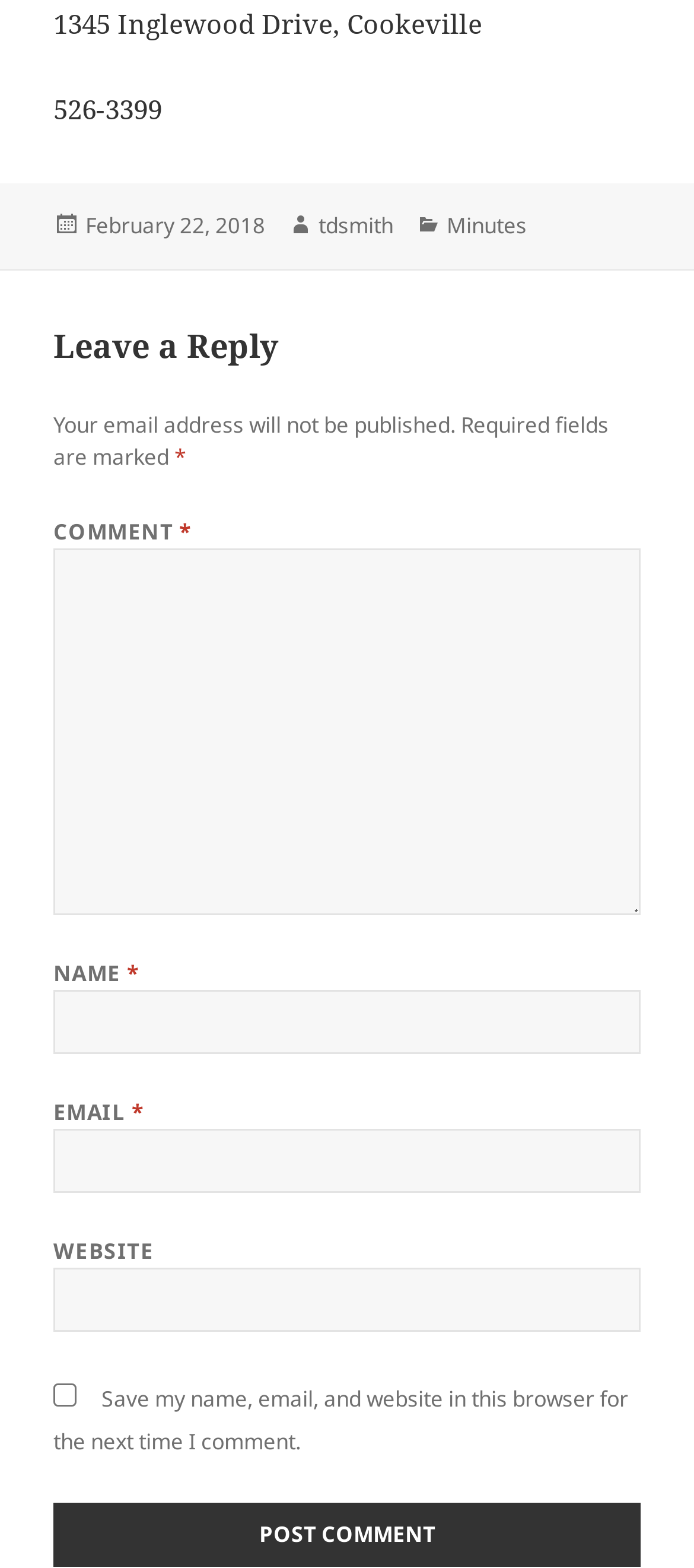Locate the bounding box coordinates of the element that needs to be clicked to carry out the instruction: "Click the Post Comment button". The coordinates should be given as four float numbers ranging from 0 to 1, i.e., [left, top, right, bottom].

[0.077, 0.958, 0.923, 0.999]